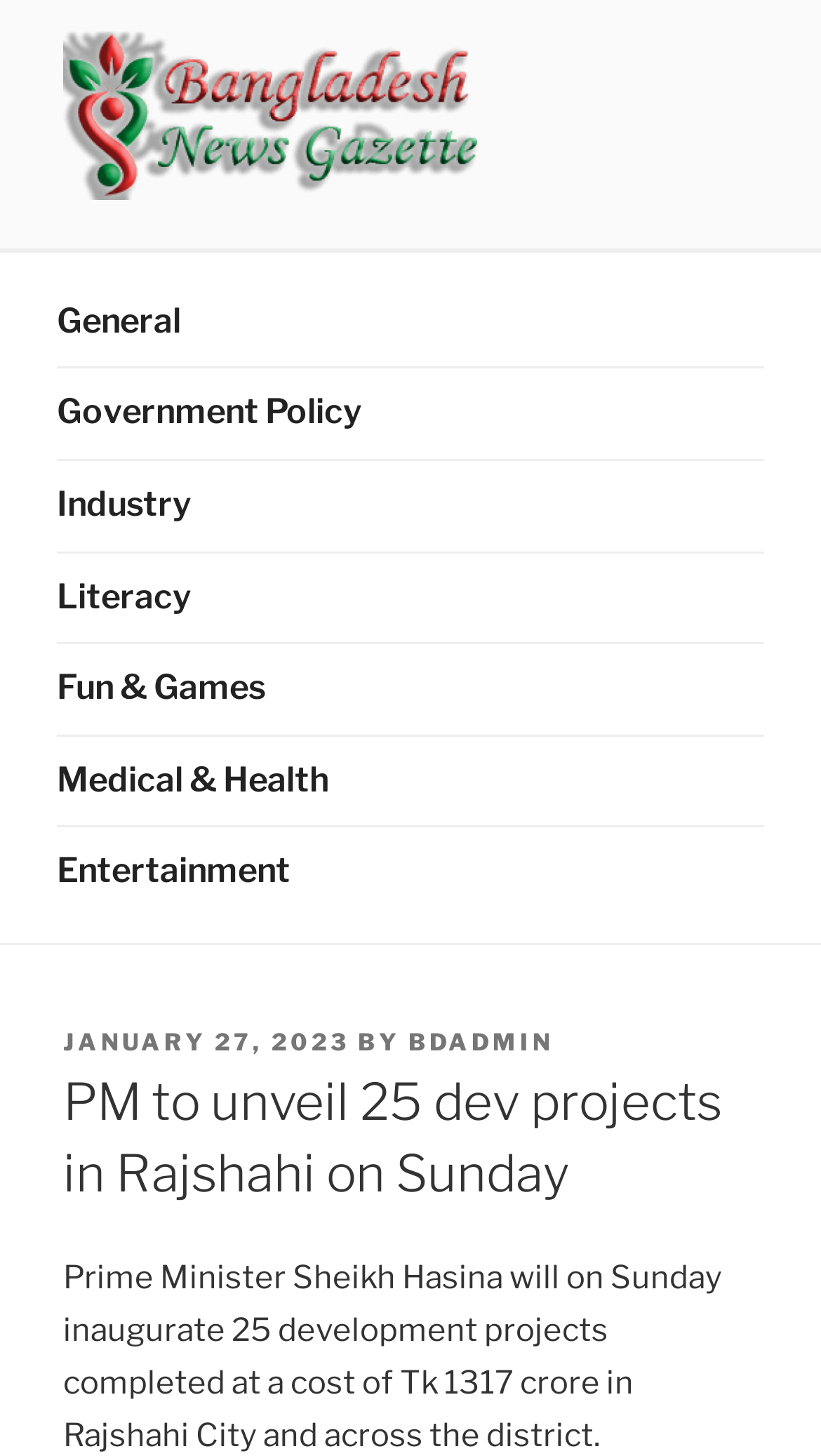Pinpoint the bounding box coordinates of the element that must be clicked to accomplish the following instruction: "Read the latest news posted on January 27, 2023". The coordinates should be in the format of four float numbers between 0 and 1, i.e., [left, top, right, bottom].

[0.077, 0.706, 0.426, 0.726]